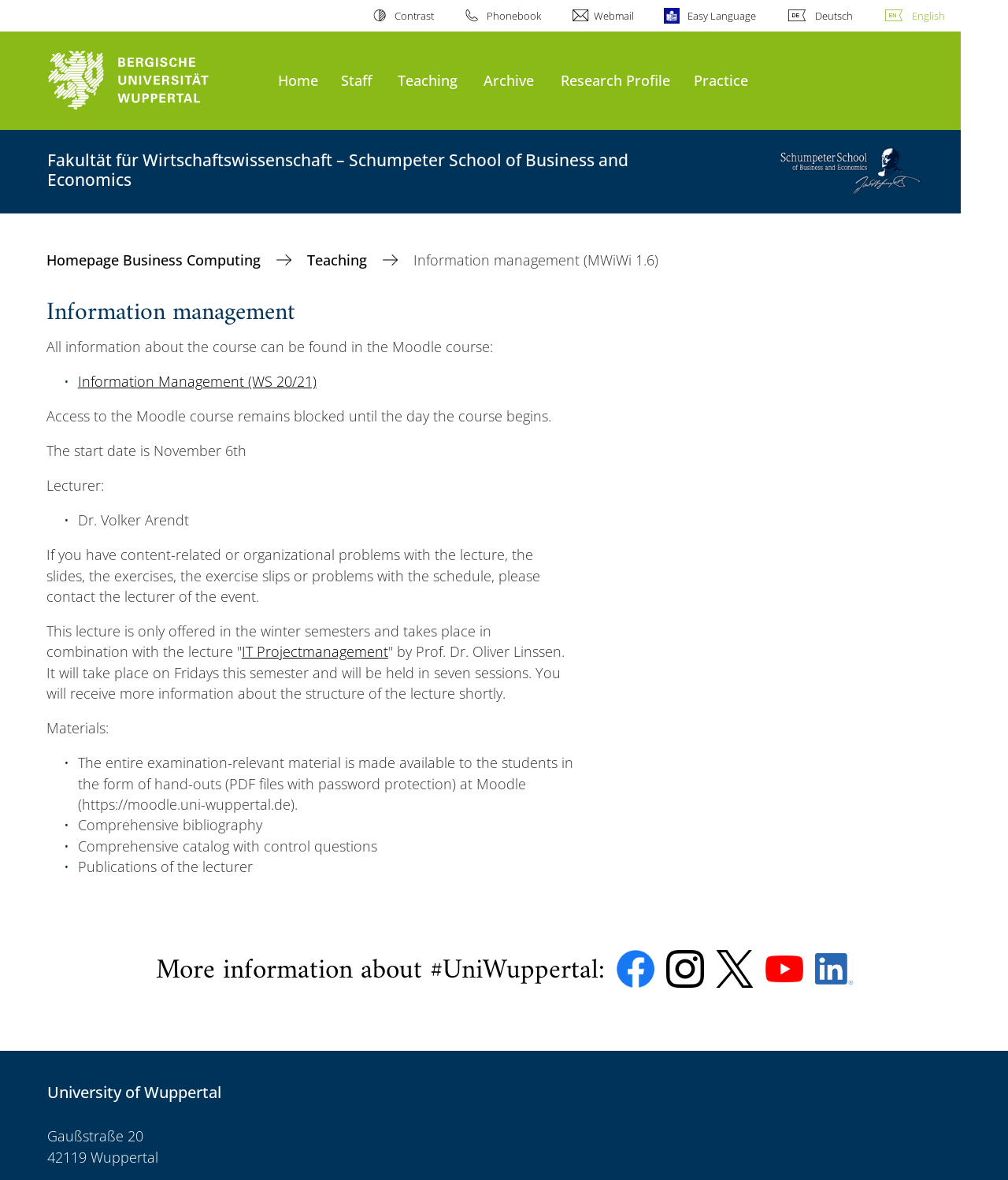Refer to the image and provide an in-depth answer to the question:
What is the topic of the lecture?

I found the answer by looking at the heading element with the content 'Information management' which is located at the top of the webpage, and also by looking at the static text element with the content 'Information management (MWiWi 1.6)' which is located below it.